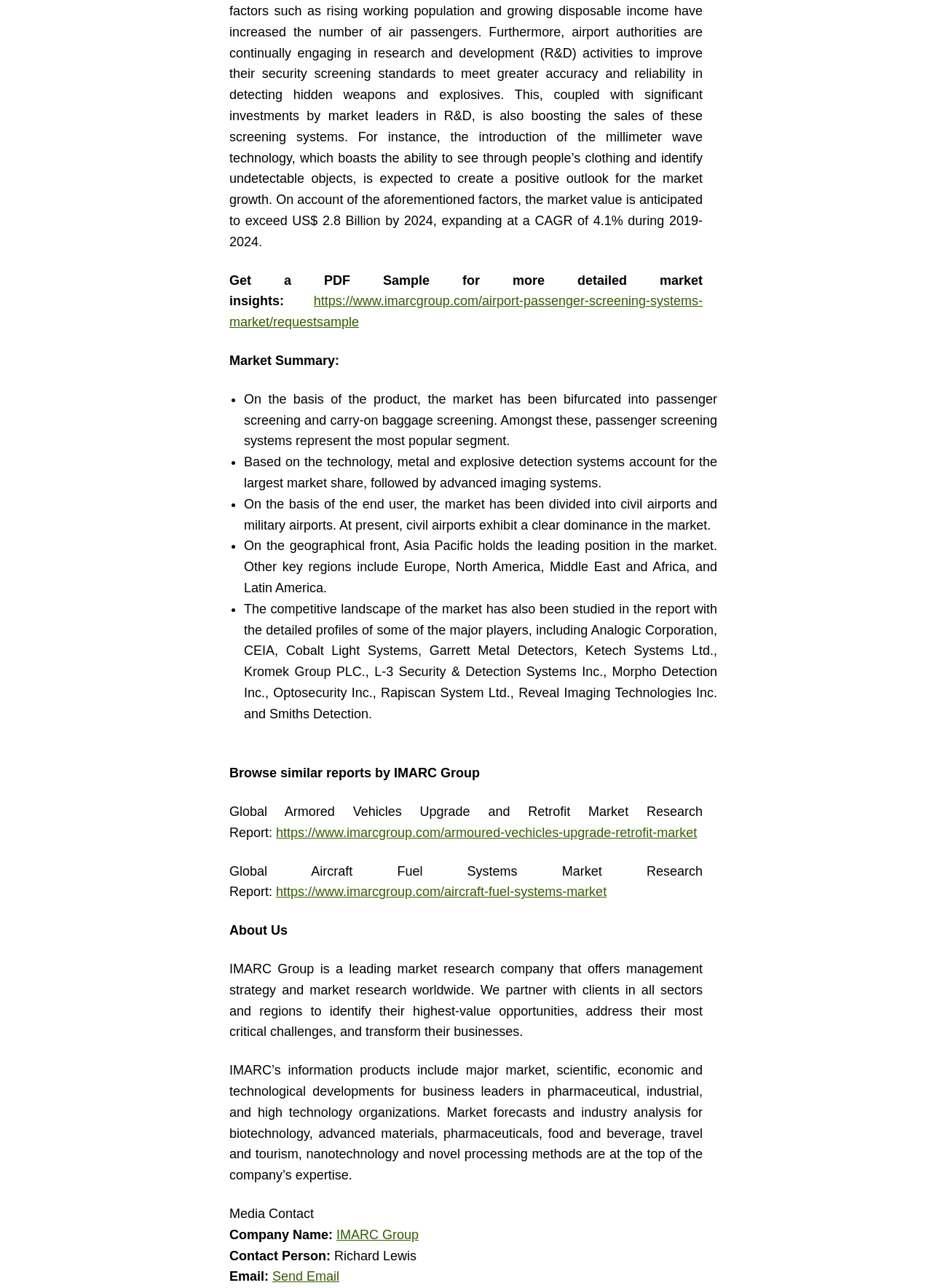From the webpage screenshot, identify the region described by Send Email. Provide the bounding box coordinates as (top-left x, top-left y, bottom-right x, bottom-right y), with each value being a floating point number between 0 and 1.

[0.292, 0.986, 0.364, 0.997]